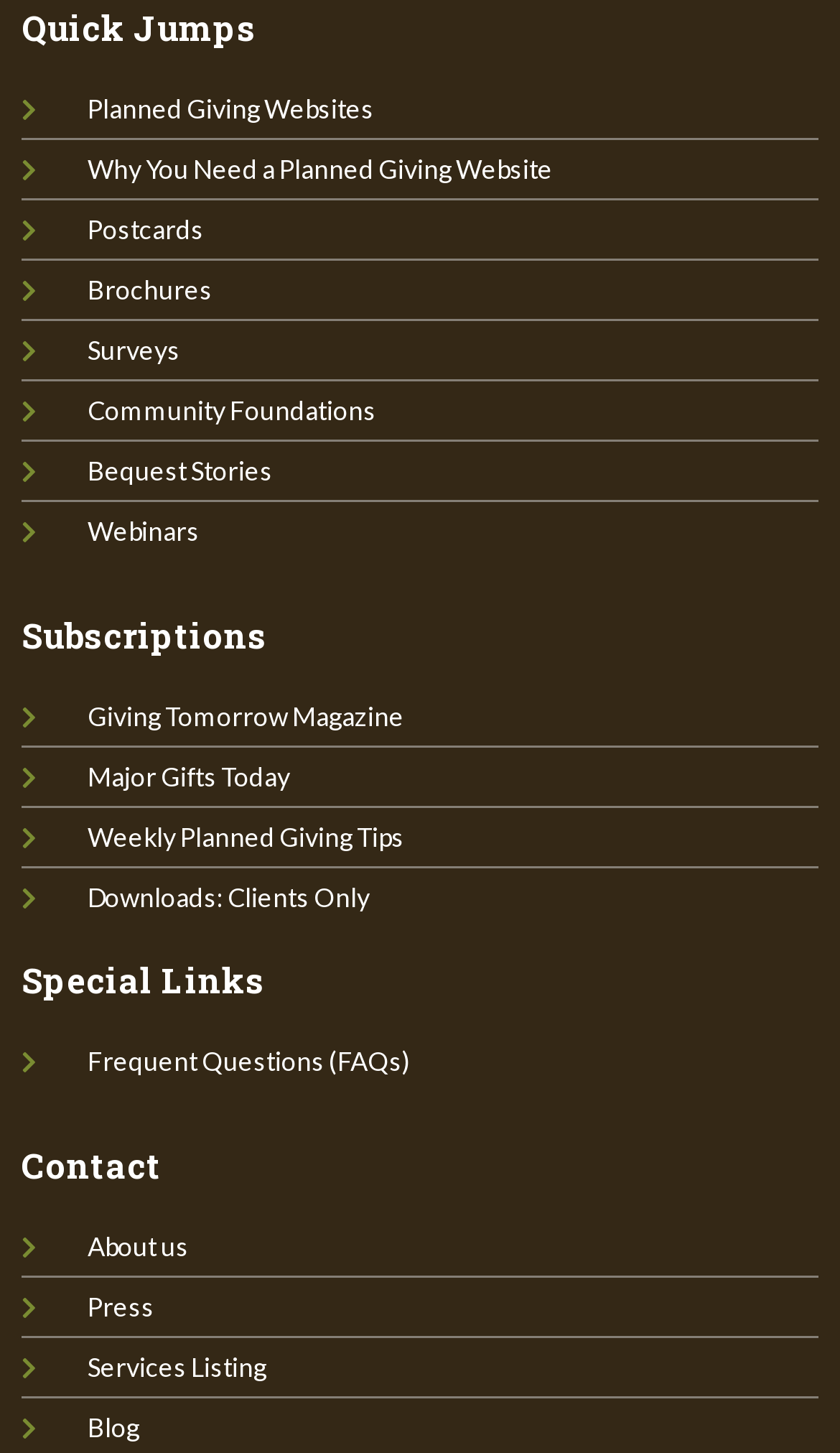Determine the bounding box for the described UI element: "Weekly Planned Giving Tips".

[0.026, 0.564, 0.974, 0.588]